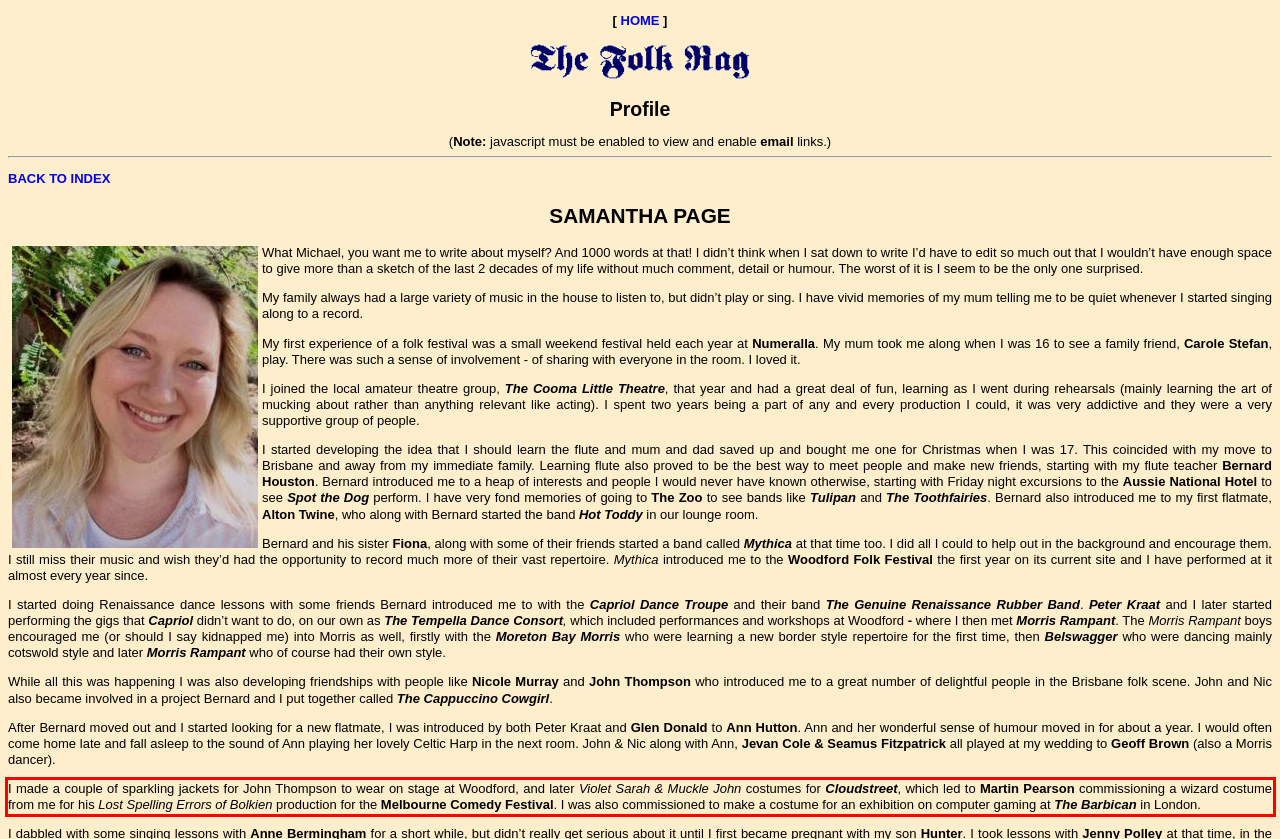Analyze the webpage screenshot and use OCR to recognize the text content in the red bounding box.

I made a couple of sparkling jackets for John Thompson to wear on stage at Woodford, and later Violet Sarah & Muckle John costumes for Cloudstreet, which led to Martin Pearson commissioning a wizard costume from me for his Lost Spelling Errors of Bolkien production for the Melbourne Comedy Festival. I was also commissioned to make a costume for an exhibition on computer gaming at The Barbican in London.